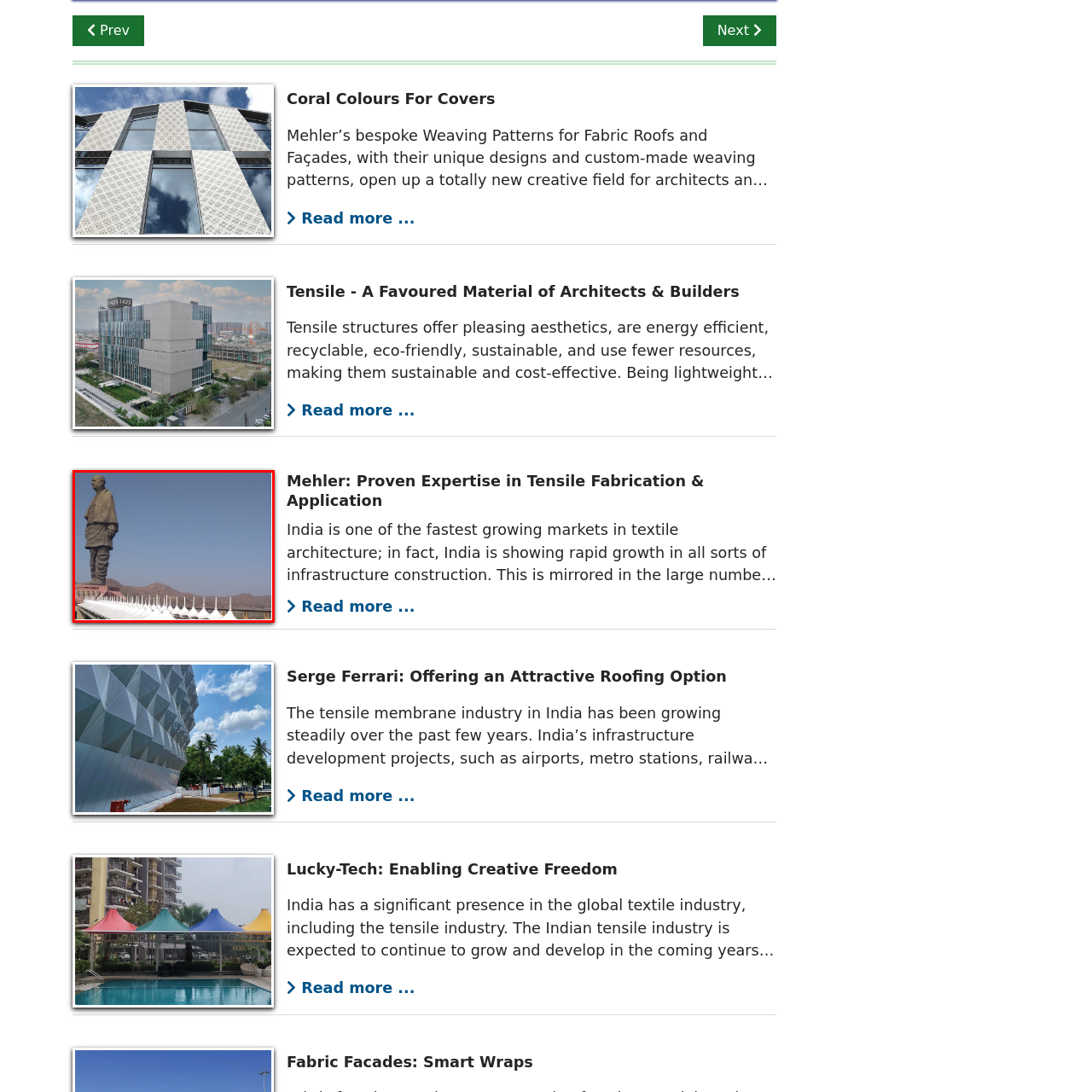Inspect the area enclosed by the red box and reply to the question using only one word or a short phrase: 
What type of architecture is visible in the foreground?

Tensile architecture